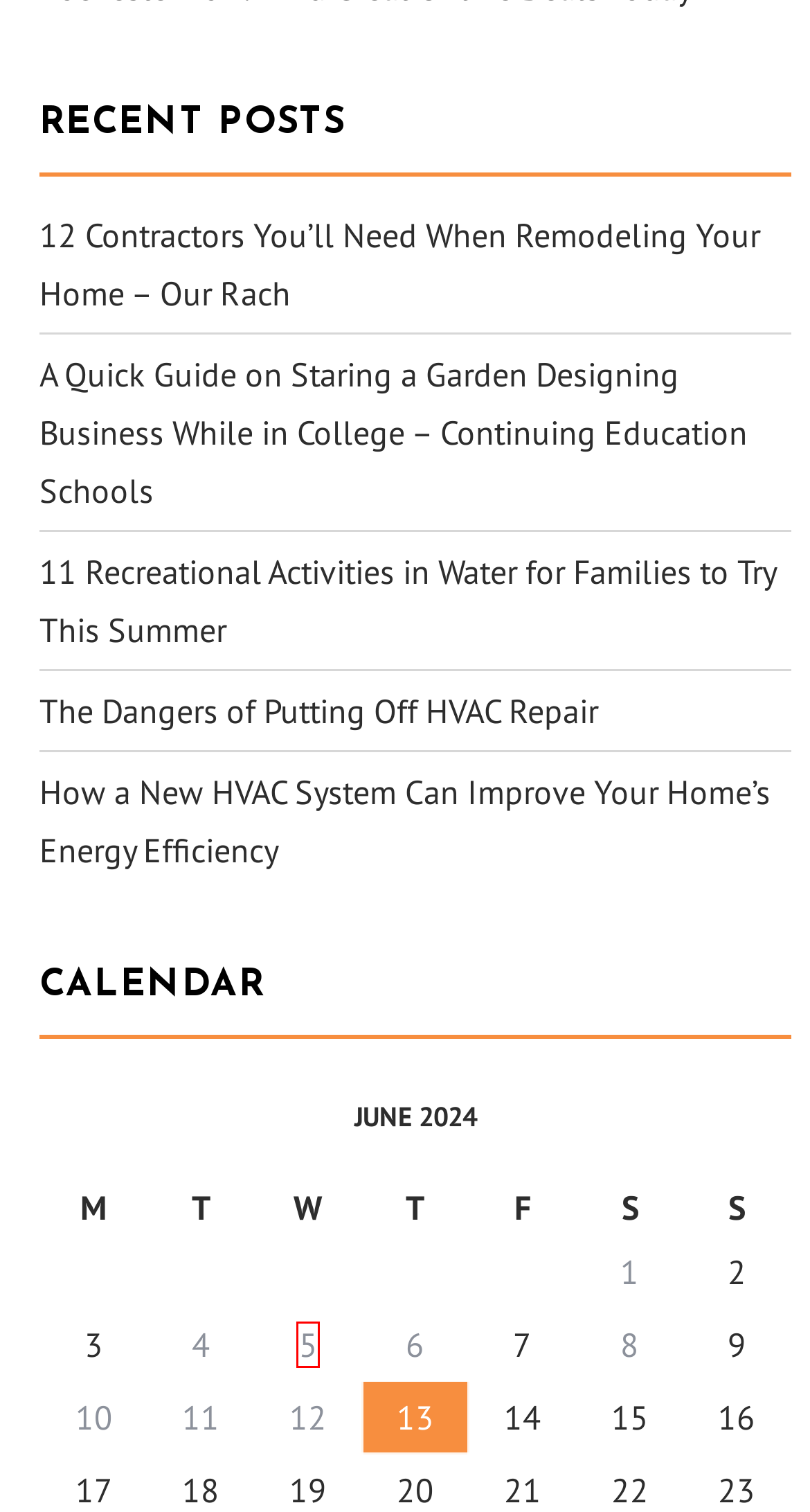Examine the screenshot of a webpage with a red rectangle bounding box. Select the most accurate webpage description that matches the new webpage after clicking the element within the bounding box. Here are the candidates:
A. June 1, 2024 - Info Engine
B. June 6, 2024 - Info Engine
C. May 2024 - Info Engine
D. The Dangers of Putting Off HVAC Repair - Info Engine
E. June 4, 2024 - Info Engine
F. June 8, 2024 - Info Engine
G. June 5, 2024 - Info Engine
H. How a New HVAC System Can Improve Your Home's Energy Efficiency - Info Engine

G